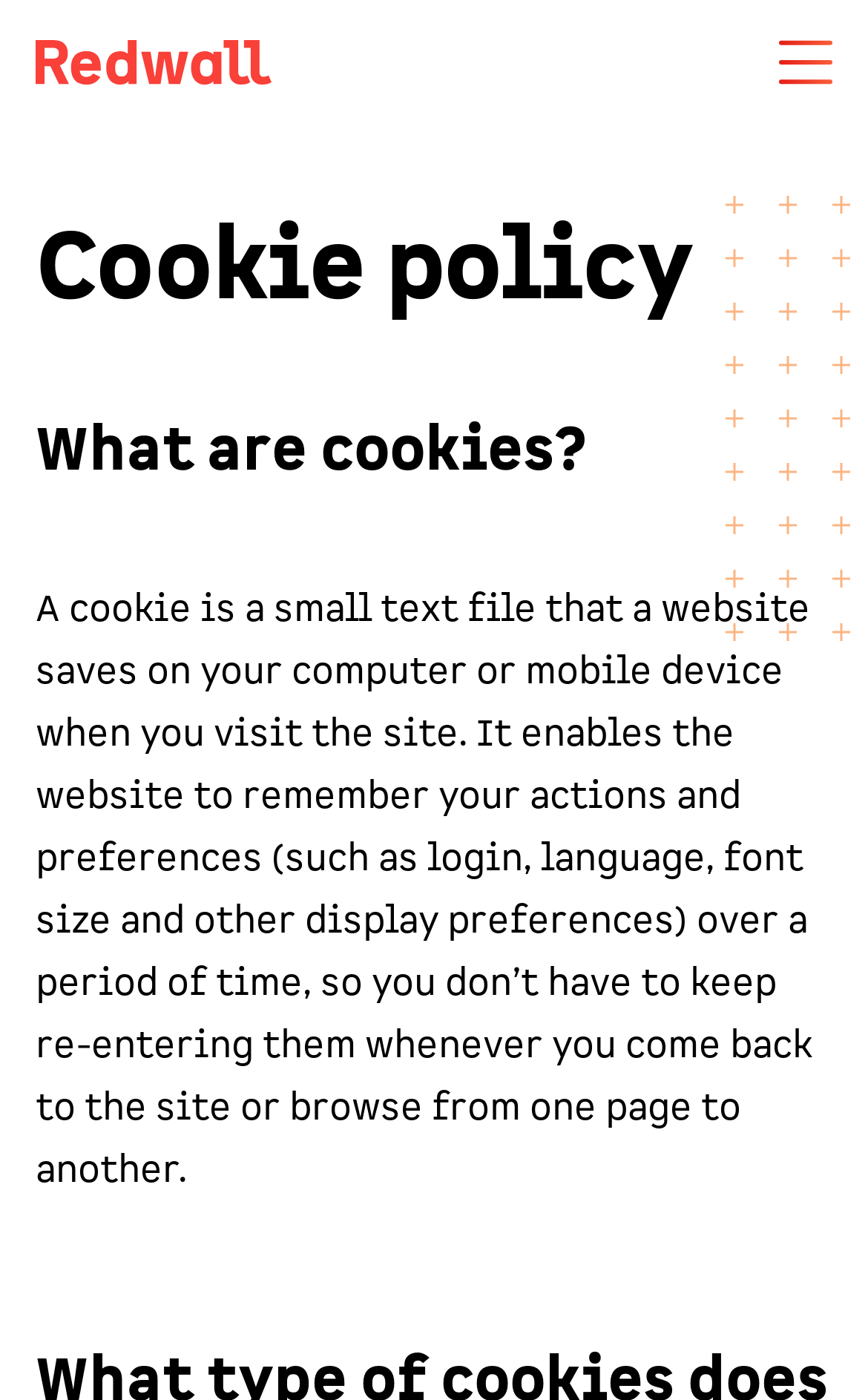Determine the bounding box coordinates of the UI element that matches the following description: "Skip to content". The coordinates should be four float numbers between 0 and 1 in the format [left, top, right, bottom].

[0.038, 0.011, 0.592, 0.087]